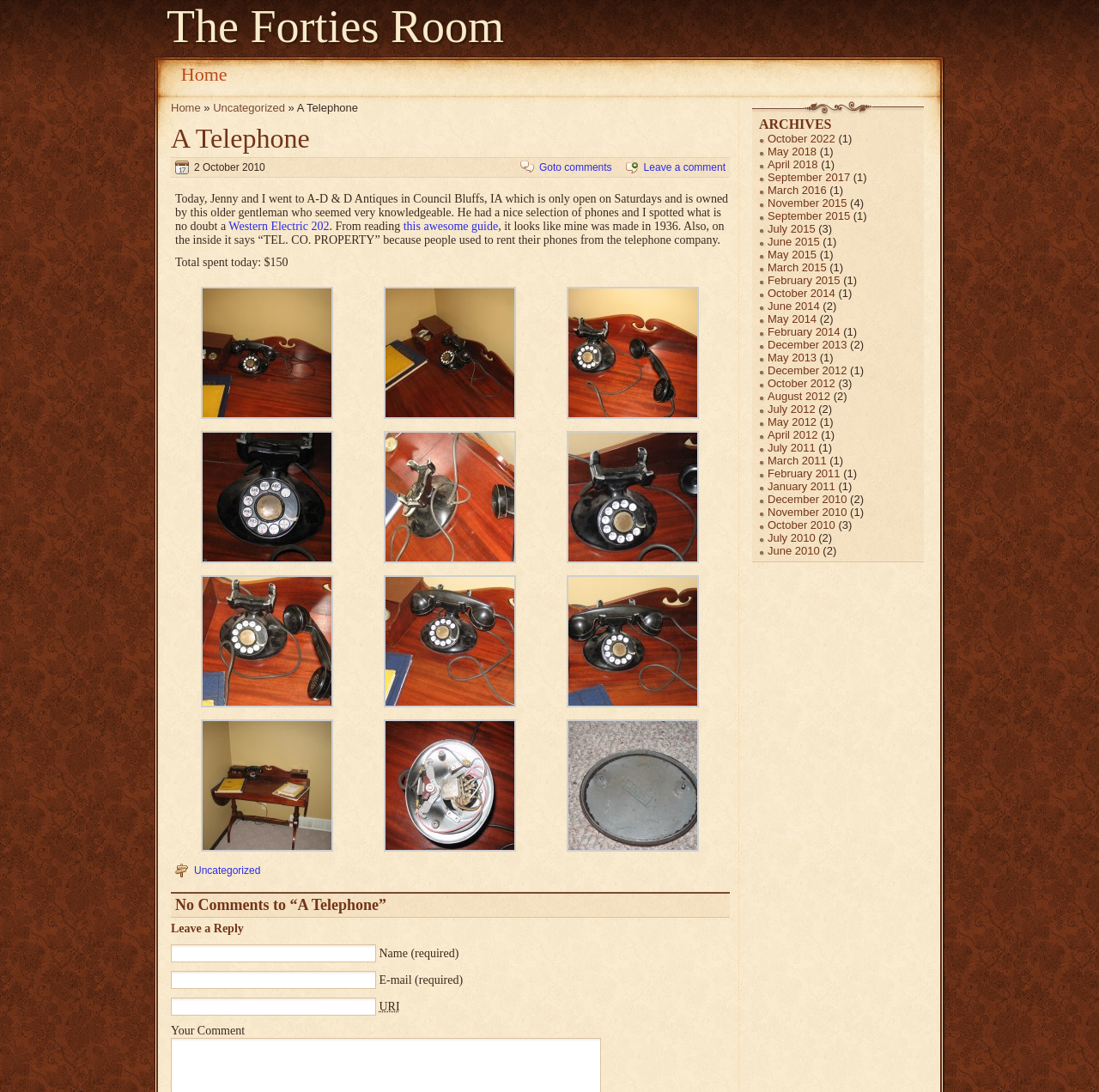Detail the features and information presented on the webpage.

This webpage appears to be a blog post about a telephone. At the top, there is a heading that reads "The Forties Room" and a link to the same title. Below this, there are two links to "Home" and a separator character "»". 

To the right of the "Home" links, there is another link to "Uncategorized" followed by another separator character "»" and the title of the blog post "A Telephone". 

Below the title, there is a heading that reads "A Telephone" and a link to the same title. The date "2 October 2010" is displayed below this. 

The main content of the blog post starts with a paragraph of text that describes a visit to an antique store and the purchase of a Western Electric 202 telephone. The text includes links to "Western Electric 202" and "this awesome guide". 

Below the paragraph, there is a list of items with links, which appears to be a list of related posts or categories. 

Further down the page, there is a section with the title "No Comments to “A Telephone”" and a heading that reads "Leave a Reply". Below this, there is a form with fields for "Name", "E-mail", "URI", and a text box for leaving a comment. 

On the right side of the page, there is a section with the title "ARCHIVES" and a list of links to different months and years, each with a number in parentheses indicating the number of posts for that month.